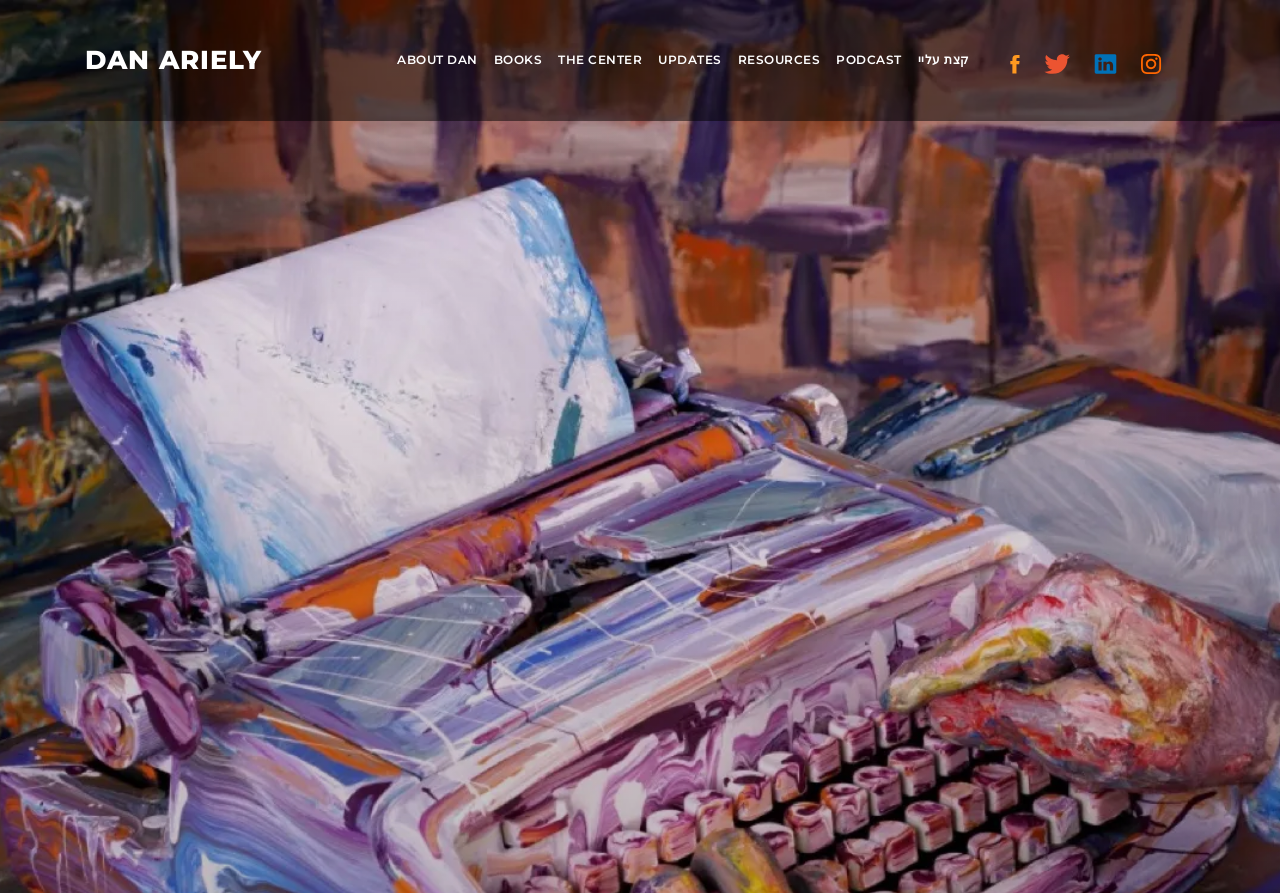Using the provided element description, identify the bounding box coordinates as (top-left x, top-left y, bottom-right x, bottom-right y). Ensure all values are between 0 and 1. Description: Resources

[0.576, 0.057, 0.641, 0.078]